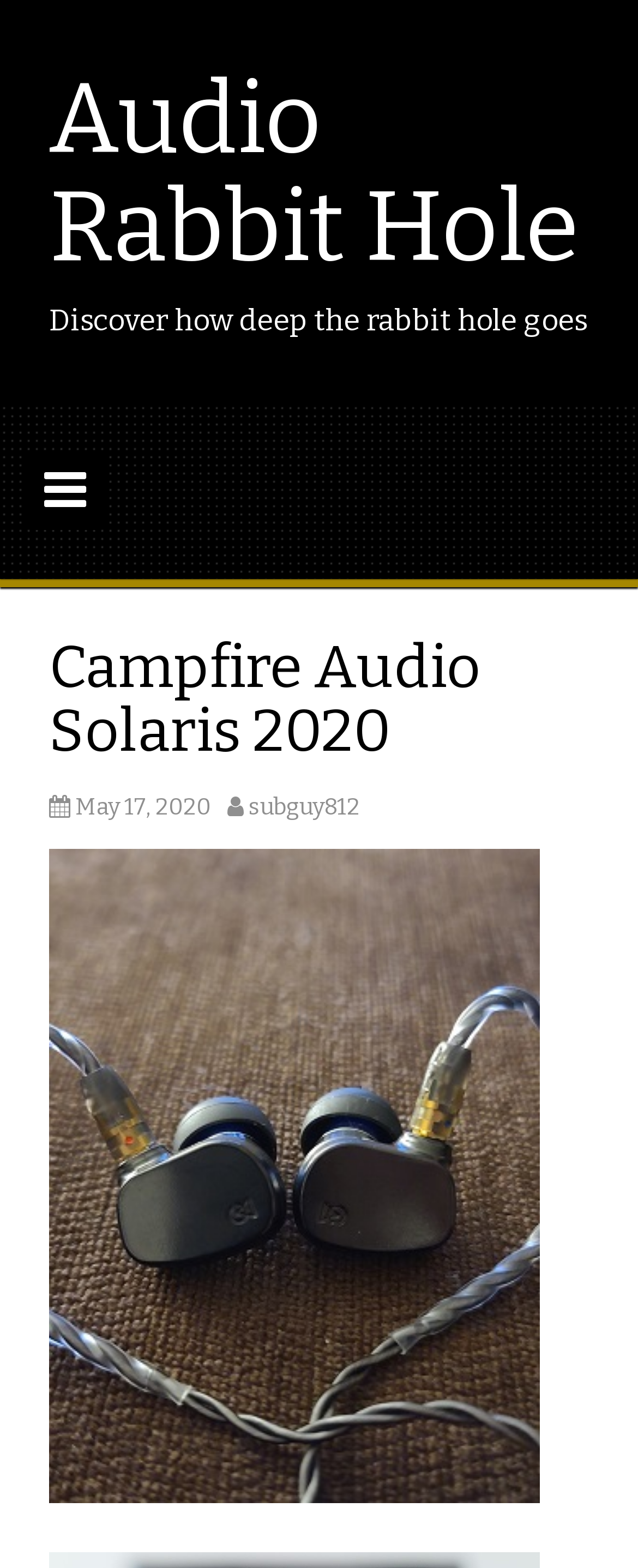Provide an in-depth caption for the webpage.

The webpage is about the Campfire Audio Solaris 2020 IEM's. At the top, there is a heading that reads "Audio Rabbit Hole" with a link to the same title. Below this, there is another heading that says "Discover how deep the rabbit hole goes". 

To the left of these headings, there is a button with an icon. On the right side of the page, there is a section with a heading that reads "Campfire Audio Solaris 2020". Below this heading, there are two links: one with the date "May 17, 2020" and another with the username "subguy812".